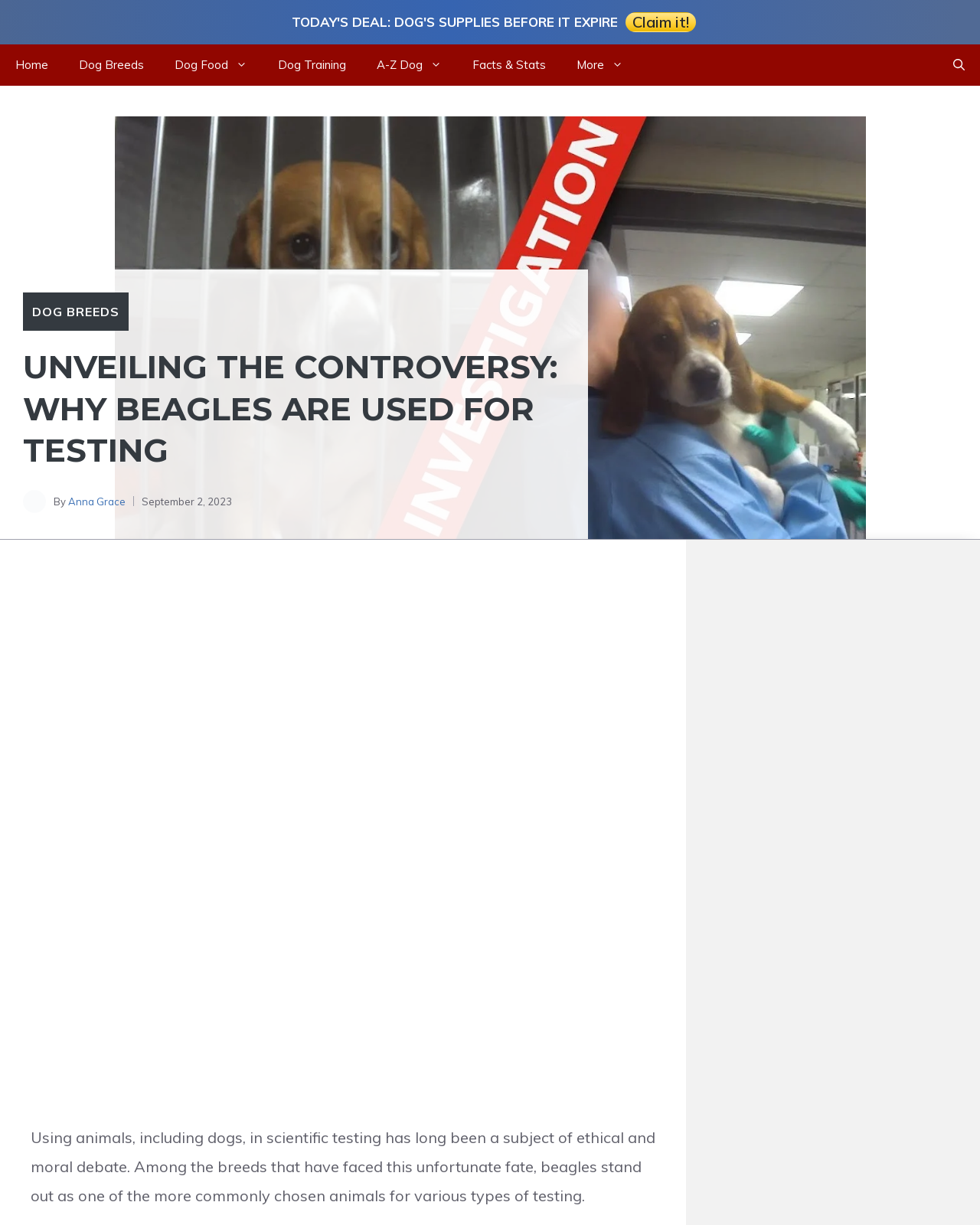Determine the bounding box coordinates for the HTML element described here: "Videos".

None